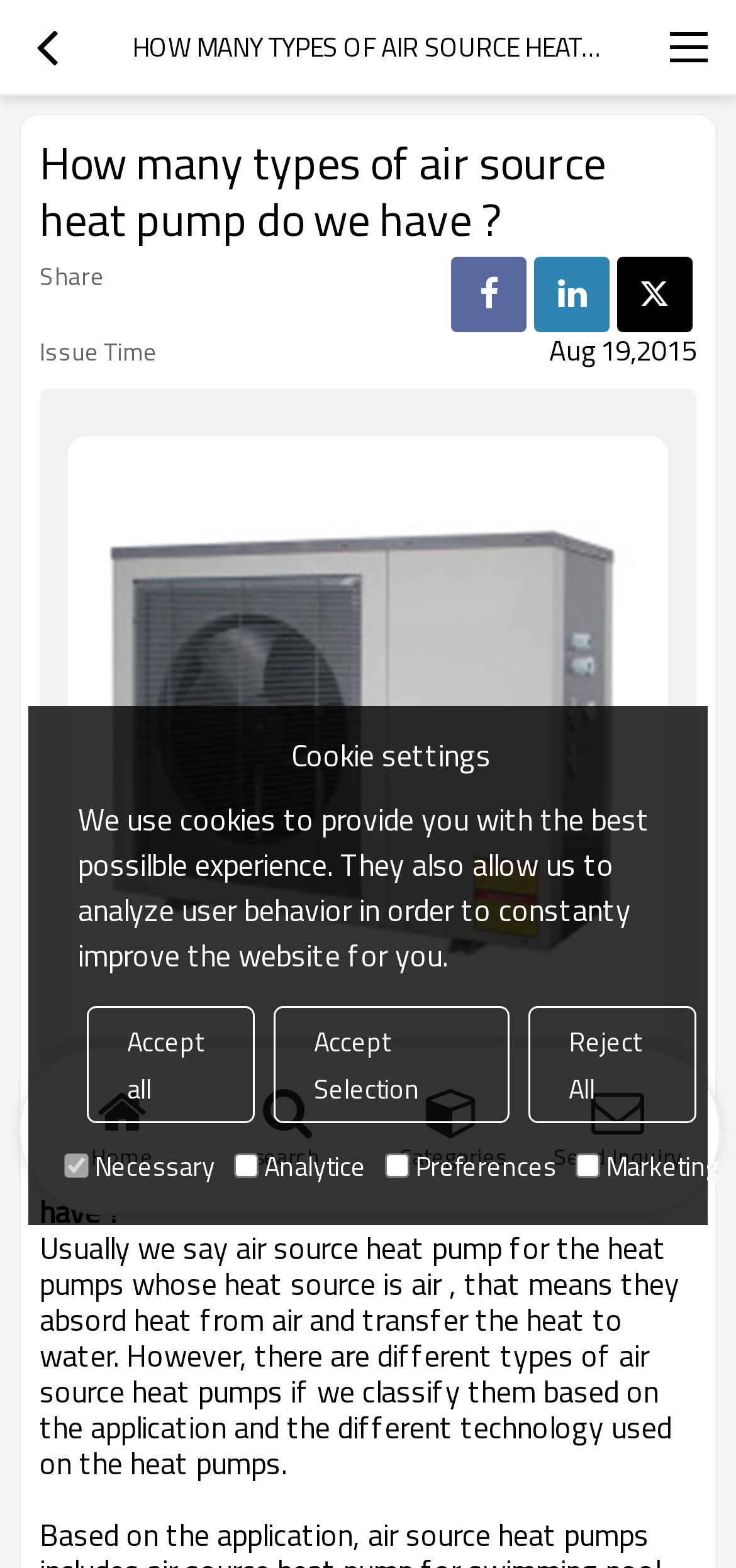Please identify the coordinates of the bounding box for the clickable region that will accomplish this instruction: "Click the main navigation button".

[0.872, 0.0, 1.0, 0.06]